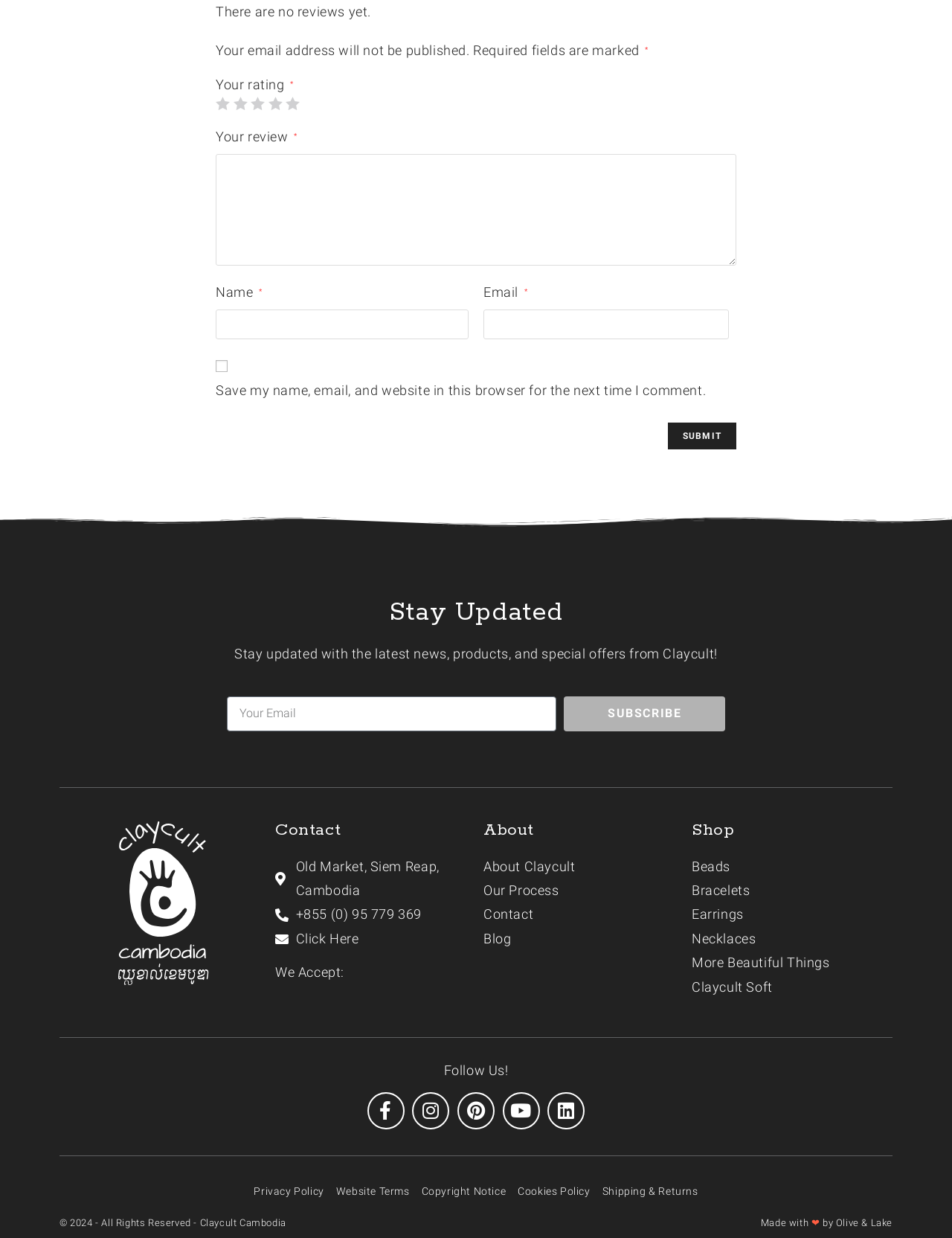Kindly determine the bounding box coordinates of the area that needs to be clicked to fulfill this instruction: "Follow Claycult on Facebook".

[0.386, 0.882, 0.425, 0.912]